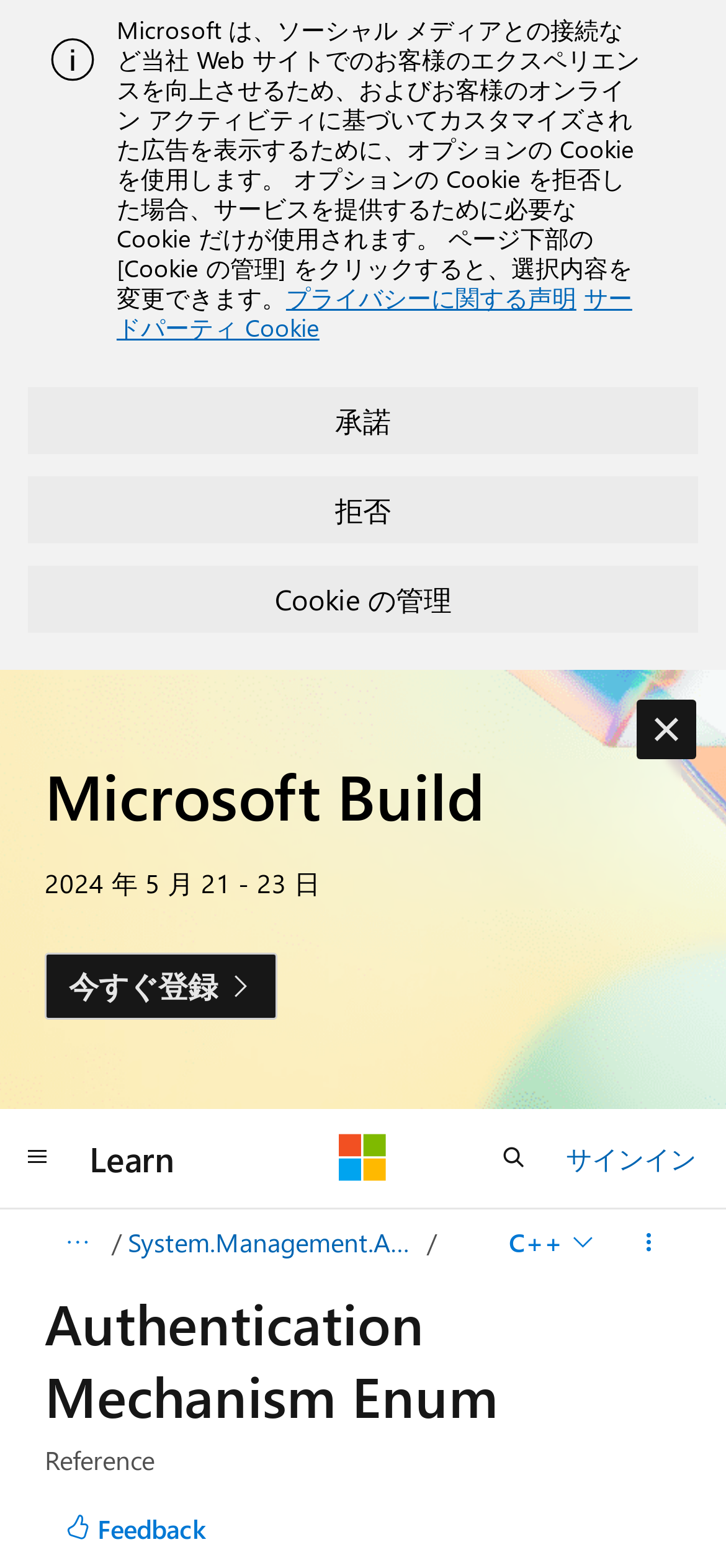Answer this question in one word or a short phrase: What is the event mentioned on the webpage?

Microsoft Build